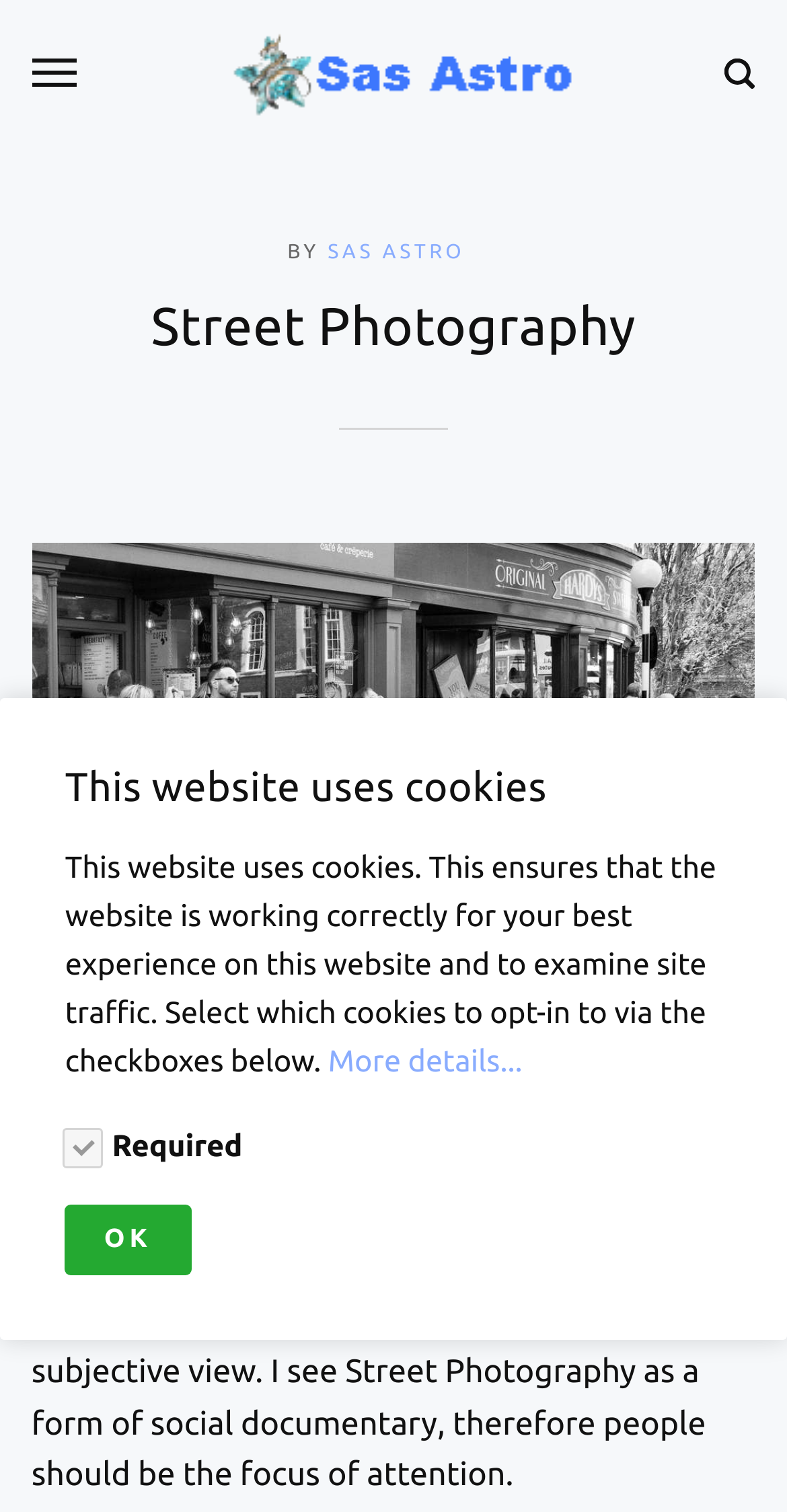Find the bounding box coordinates for the UI element that matches this description: "parent_node: Menu".

[0.102, 0.02, 0.922, 0.077]